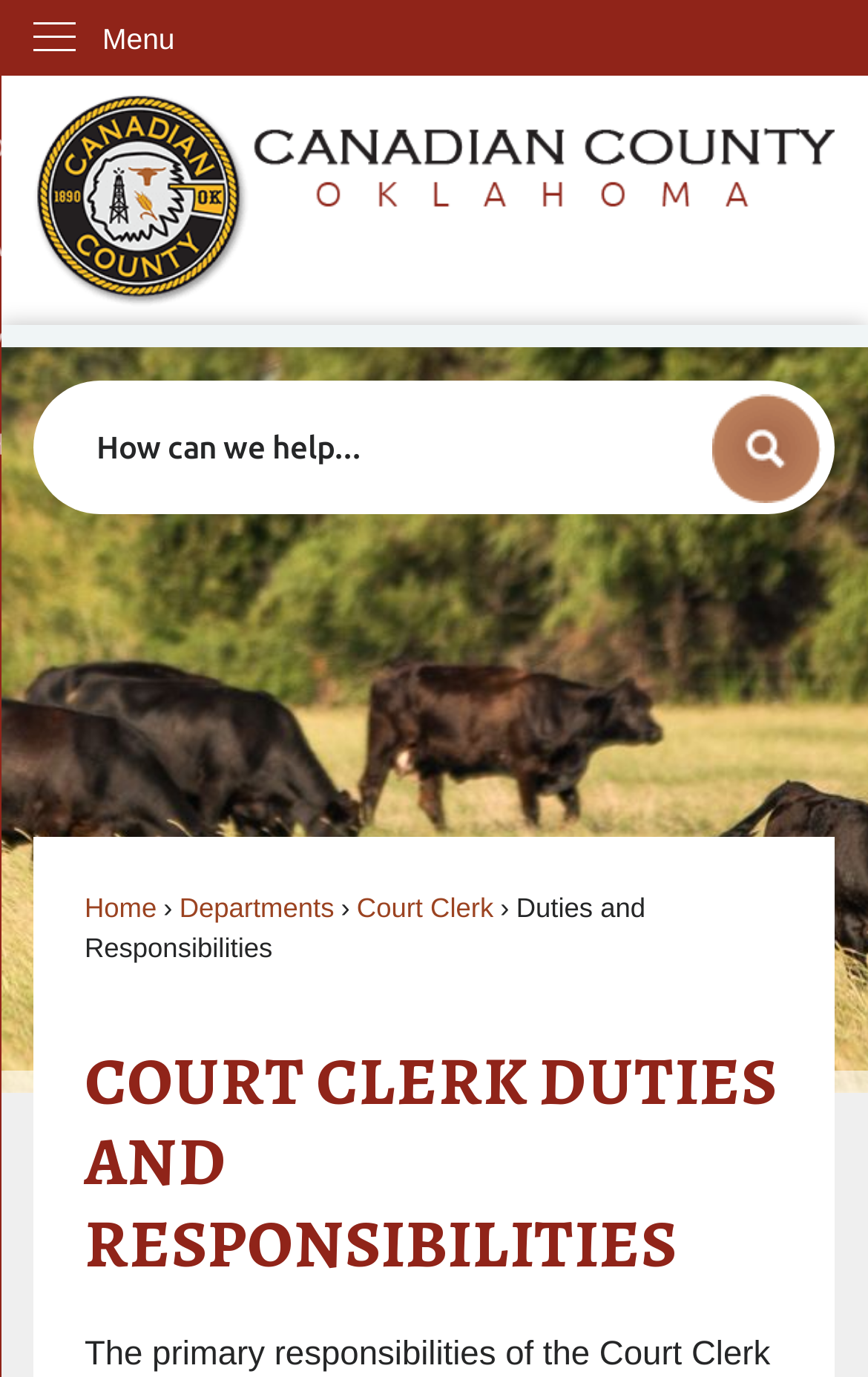Please specify the bounding box coordinates of the clickable region to carry out the following instruction: "Go to home page". The coordinates should be four float numbers between 0 and 1, in the format [left, top, right, bottom].

[0.039, 0.067, 0.961, 0.224]